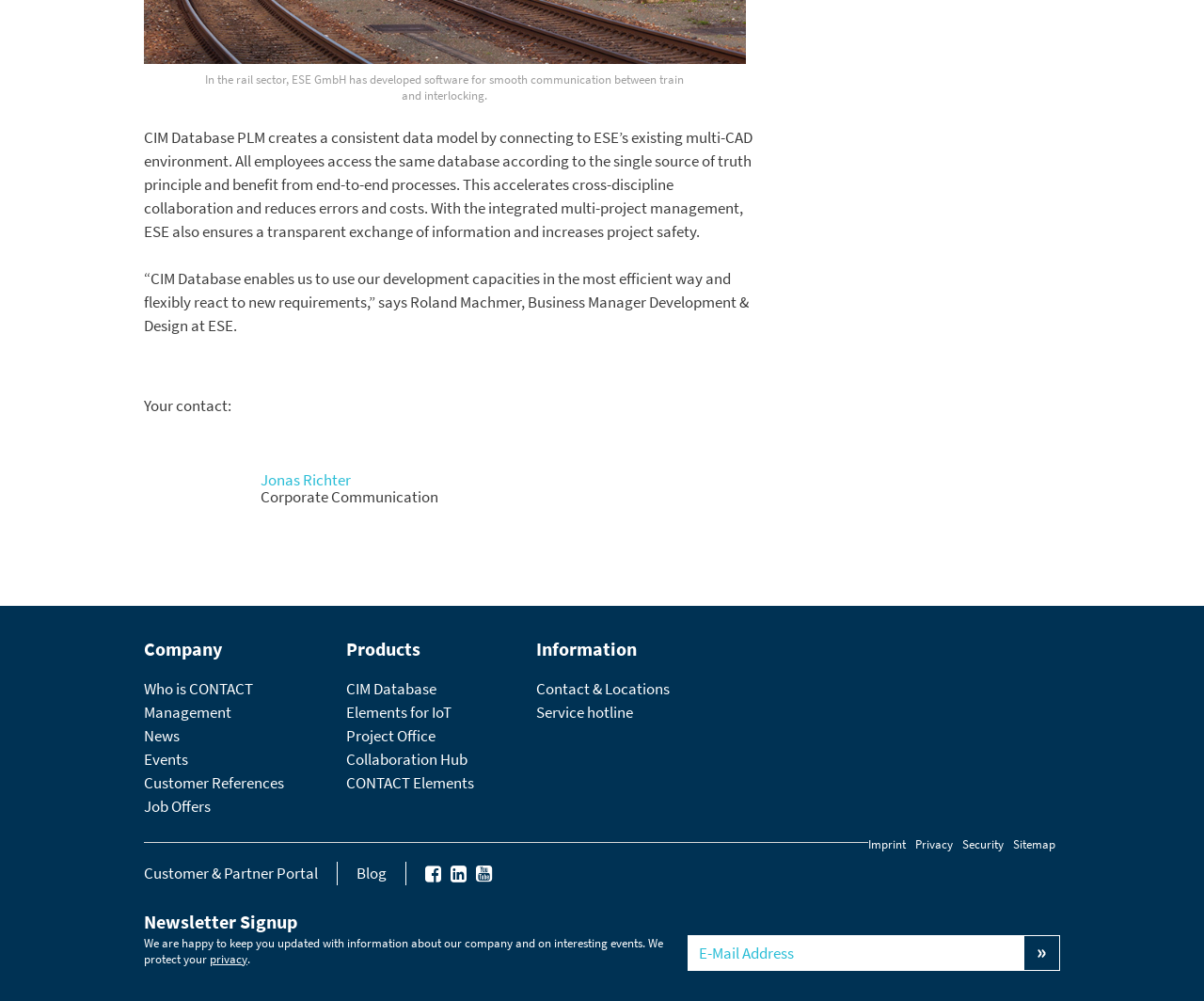Using the provided element description "Customer & Partner Portal", determine the bounding box coordinates of the UI element.

[0.12, 0.862, 0.264, 0.882]